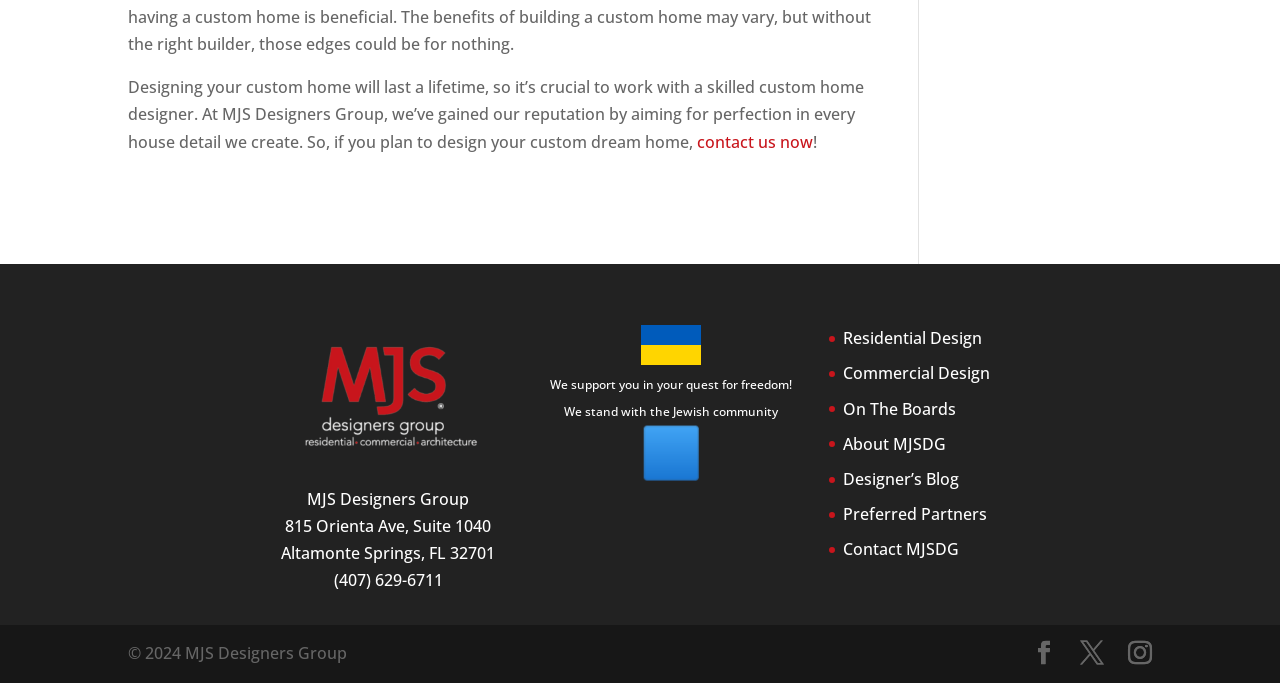Answer the question below using just one word or a short phrase: 
What is the address of MJS Designers Group?

815 Orienta Ave, Suite 1040, Altamonte Springs, FL 32701